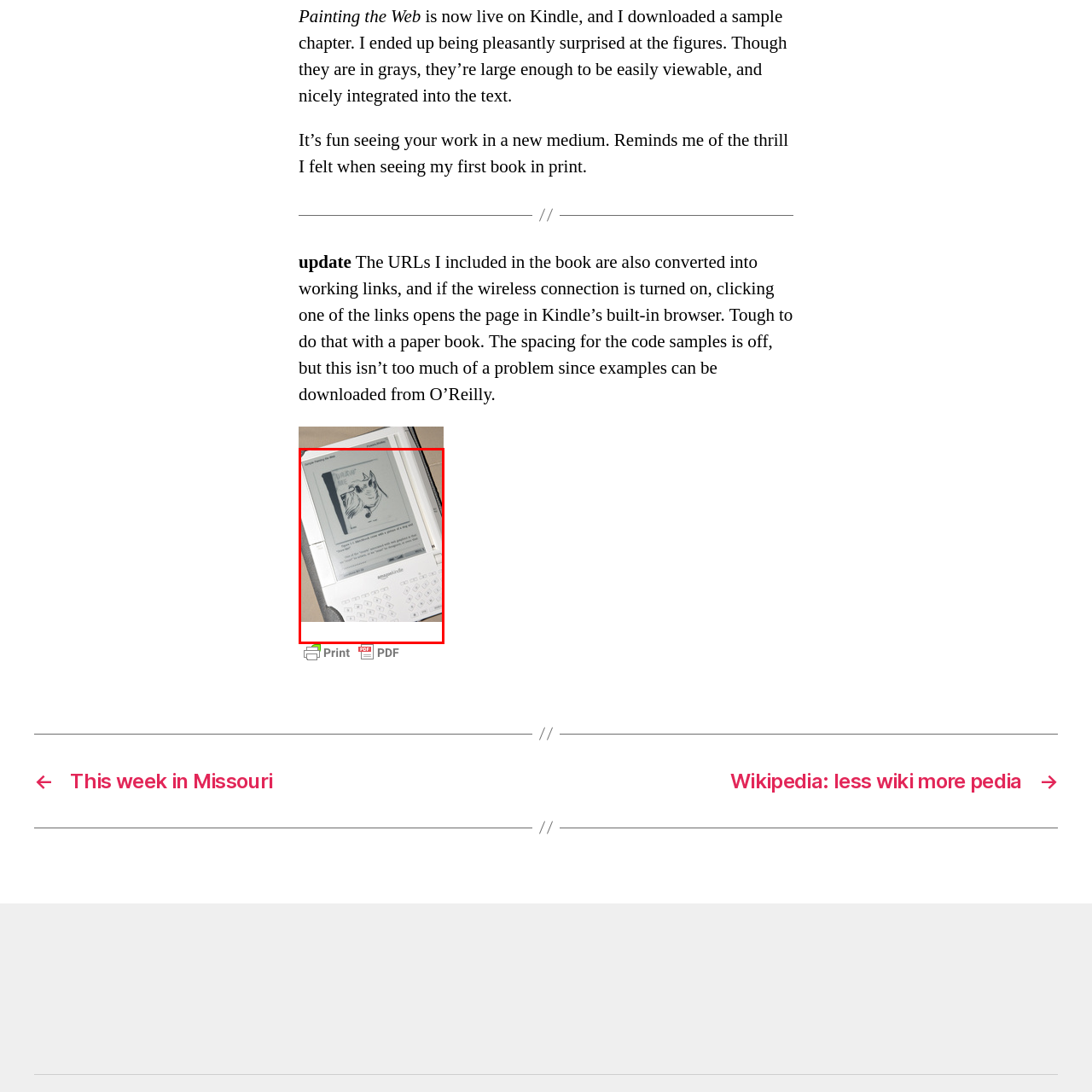Explain in detail the content of the image enclosed by the red outline.

The image displays a Kindle e-reader featuring a page from "Painting the Web." The screen shows an illustration of a dog alongside the text, showcasing how figures are presented in the digital format. The grayscale artwork is prominent and well-integrated within the text, highlighting the enjoyable experience of seeing one's work in this new medium. Below the illustration, additional text discusses the convenience of clickable links in the Kindle format, contrasting it with traditional print books. The device is housed in a protective cover, emphasizing its portable nature.